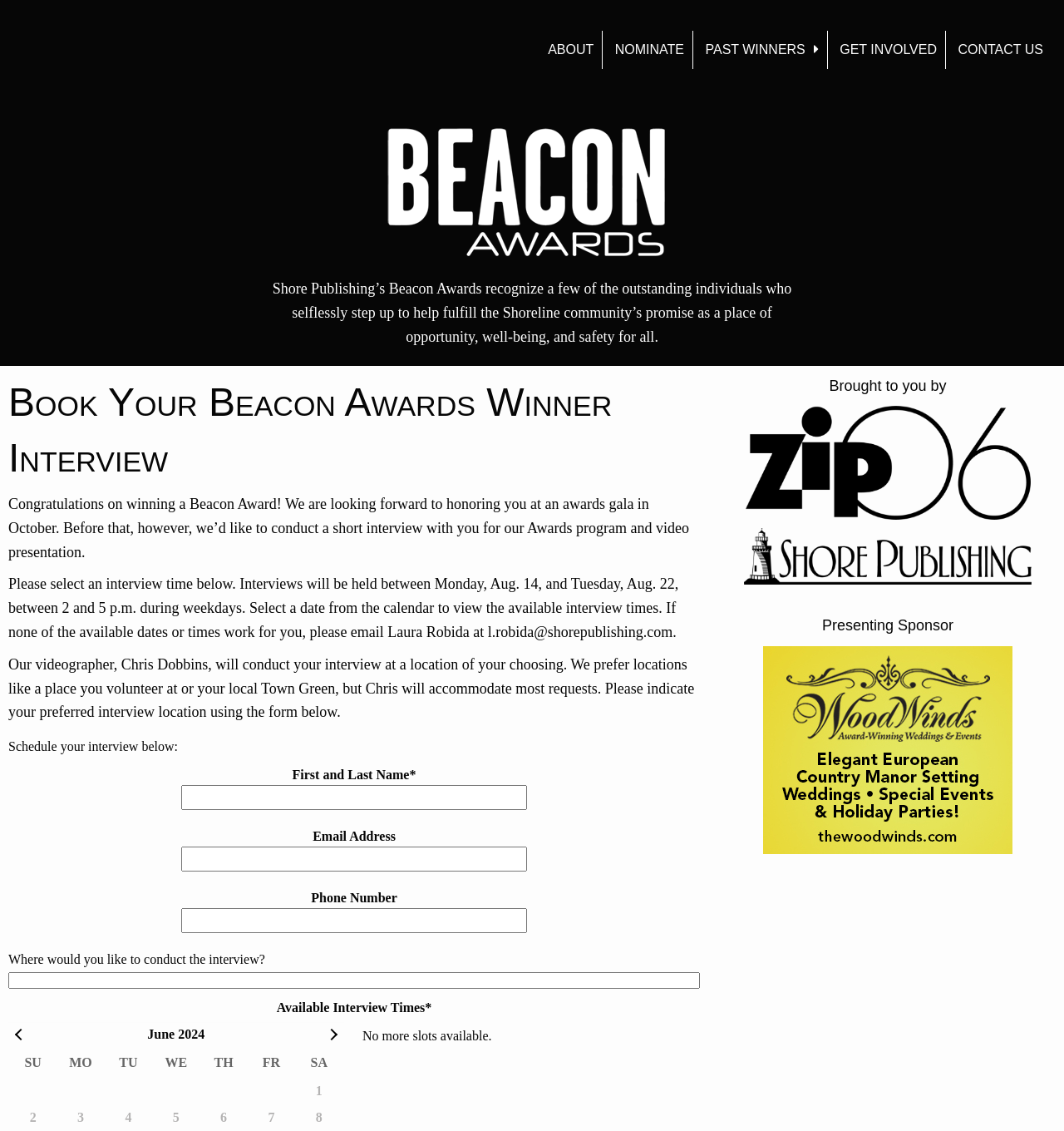Generate a thorough description of the webpage.

The webpage is dedicated to the Beacon Awards, which recognize outstanding individuals who contribute to the Shoreline community. At the top of the page, there are five navigation links: "ABOUT", "NOMINATE", "PAST WINNERS", "GET INVOLVED", and "CONTACT US". Below these links, the page's title "The Beacon Awards" is prominently displayed.

The main content of the page is divided into two sections. The first section congratulates the winner of a Beacon Award and invites them to schedule an interview for the awards program and video presentation. This section includes a brief description of the interview process and the available dates and times.

The second section is a form where the winner can schedule their interview. The form includes fields for the winner's name, email address, phone number, and preferred interview location. Below the form, there is a calendar that displays available interview times. The calendar is divided into rows and columns, with each column representing a day of the week and each row representing a date. The available interview times are marked on the calendar.

At the bottom of the page, there are three figures, which are likely logos or images of the sponsors of the Beacon Awards. The first figure is accompanied by the text "Brought to you by", and the third figure is labeled as the "Presenting Sponsor WoodWinds".